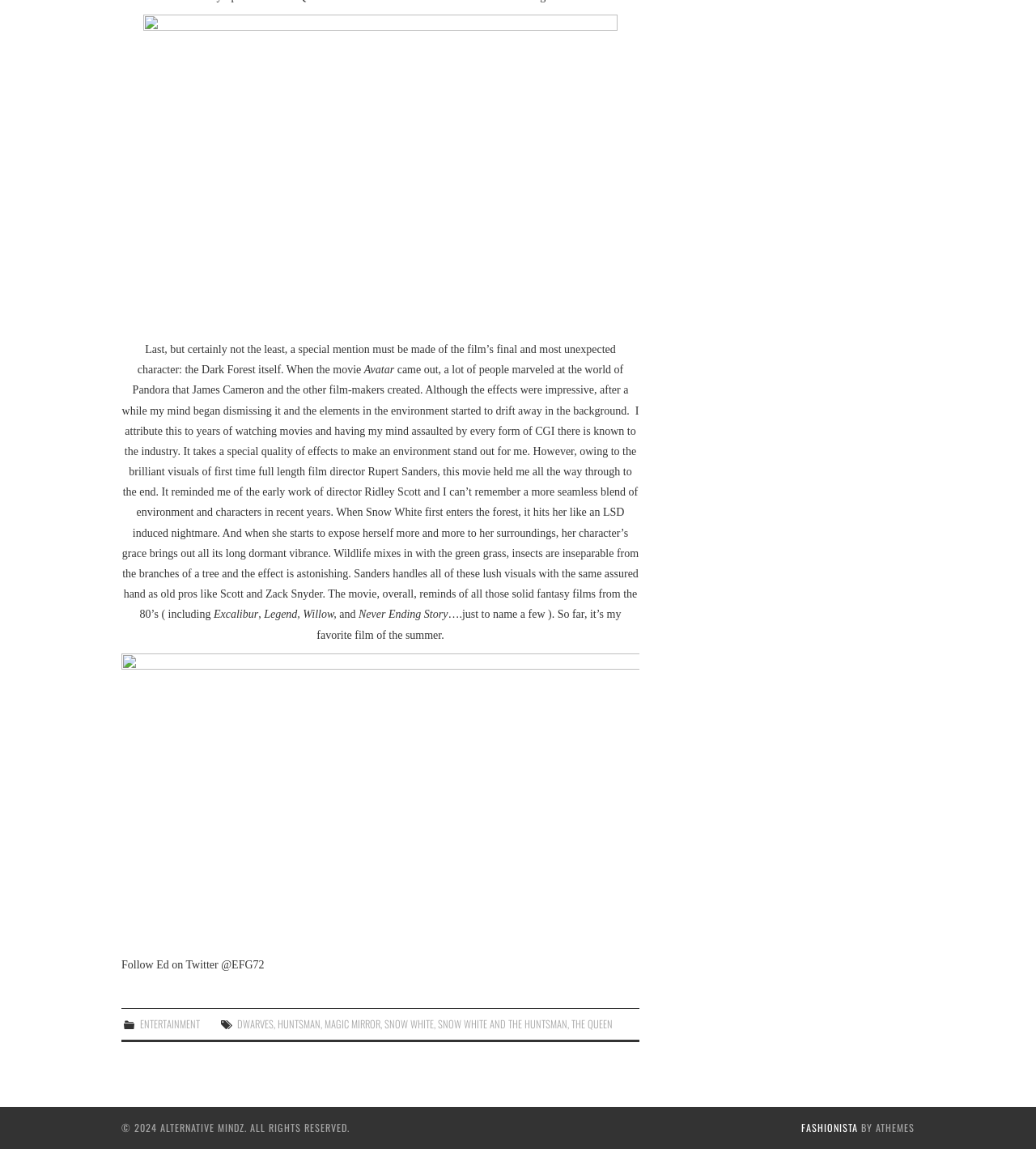Please identify the coordinates of the bounding box for the clickable region that will accomplish this instruction: "Click the 'Home' link".

None